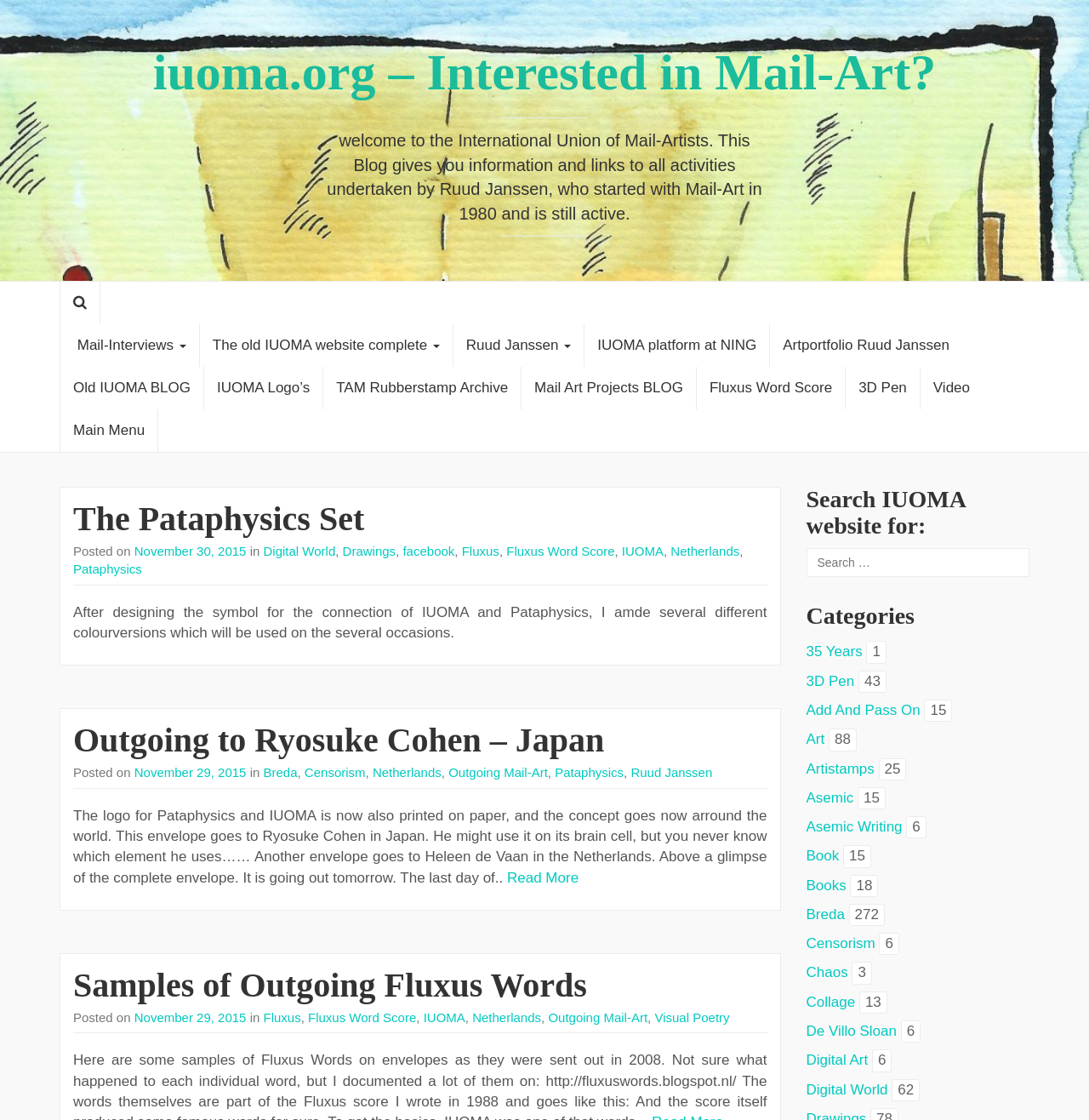What is the purpose of the search box?
Based on the image, answer the question with a single word or brief phrase.

To search the website